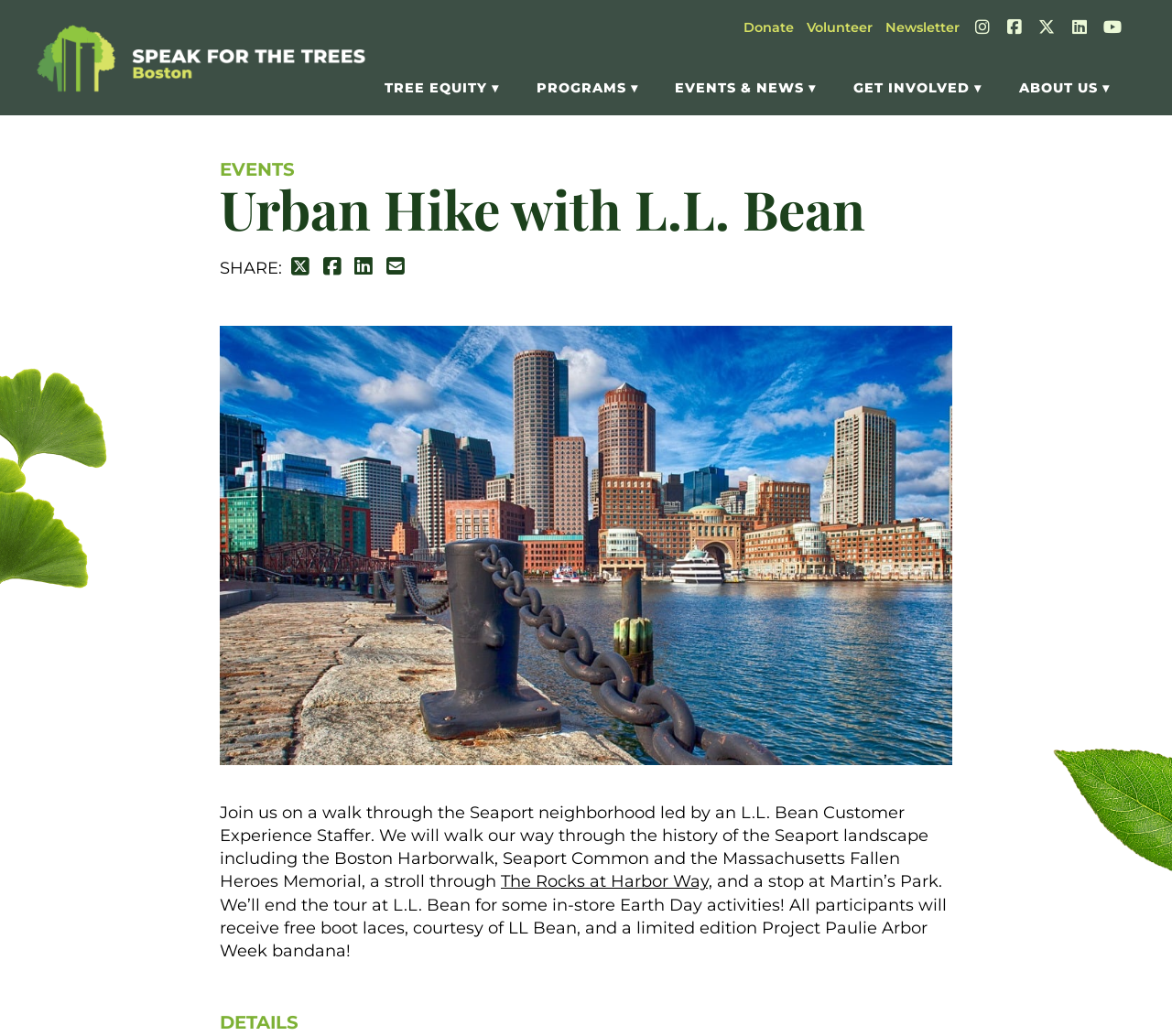Bounding box coordinates are to be given in the format (top-left x, top-left y, bottom-right x, bottom-right y). All values must be floating point numbers between 0 and 1. Provide the bounding box coordinate for the UI element described as: title="Link to our Facebook page"

[0.854, 0.018, 0.877, 0.035]